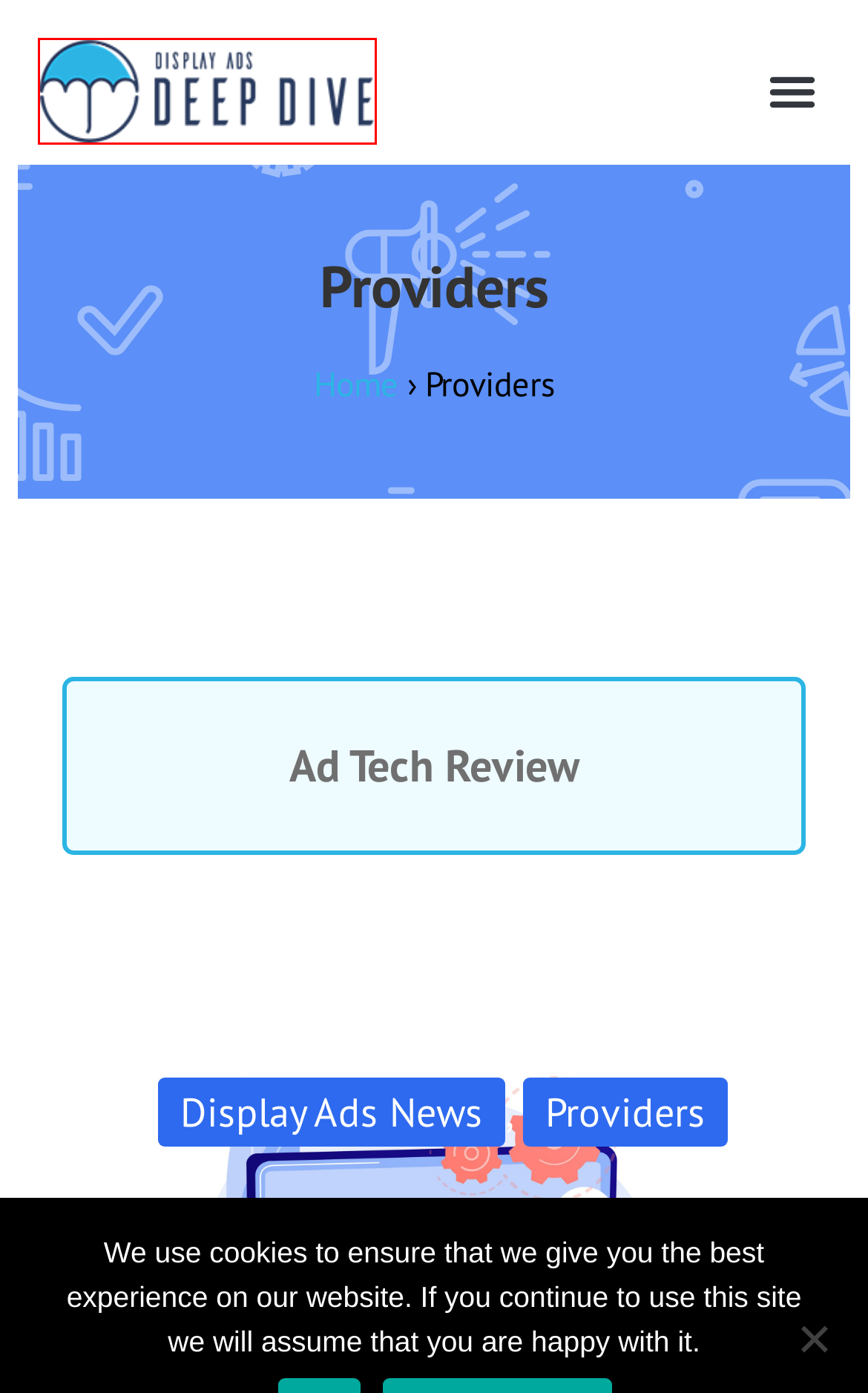You see a screenshot of a webpage with a red bounding box surrounding an element. Pick the webpage description that most accurately represents the new webpage after interacting with the element in the red bounding box. The options are:
A. Display Ads News Archives - Google Ads, Display Ads Deep Dive
B. Google Ads, Display Ads Deep Dive
C. Adwords Tech Review: Marin Software - Google Ads, Display Ads Deep Dive
D. Announcing the Managed Placements Concierge Program - Google Ads, Display Ads Deep Dive
E. Ad Tech Review Archives - Google Ads, Display Ads Deep Dive
F. Resources - Google Ads, Display Ads Deep Dive
G. Privacy, Terms & Conditions - Google Ads, Display Ads Deep Dive
H. Home - Hand Crafted Ads

B